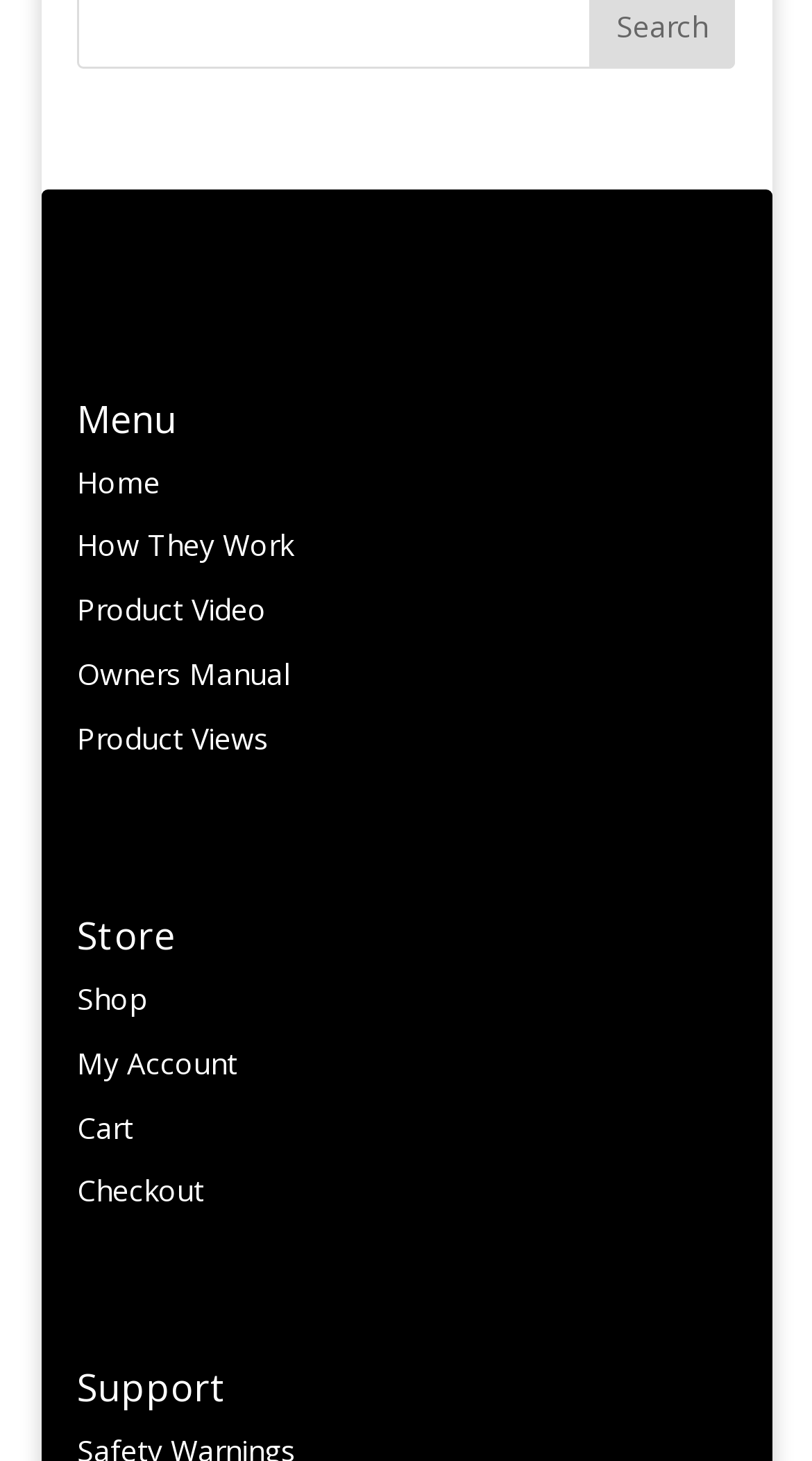Could you specify the bounding box coordinates for the clickable section to complete the following instruction: "learn how they work"?

[0.095, 0.36, 0.362, 0.387]